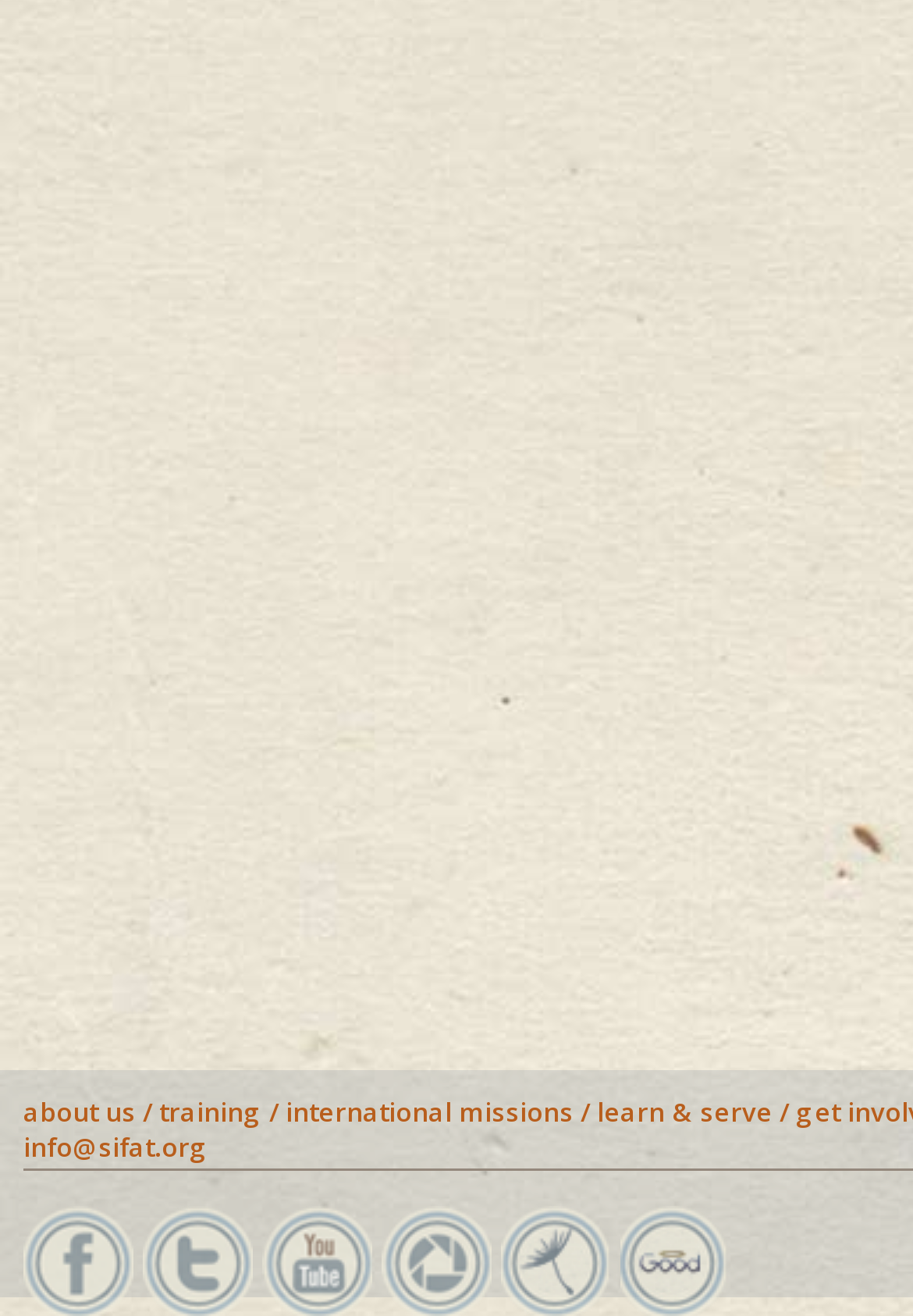Calculate the bounding box coordinates of the UI element given the description: "alt="YouTube"".

[0.287, 0.916, 0.408, 1.0]